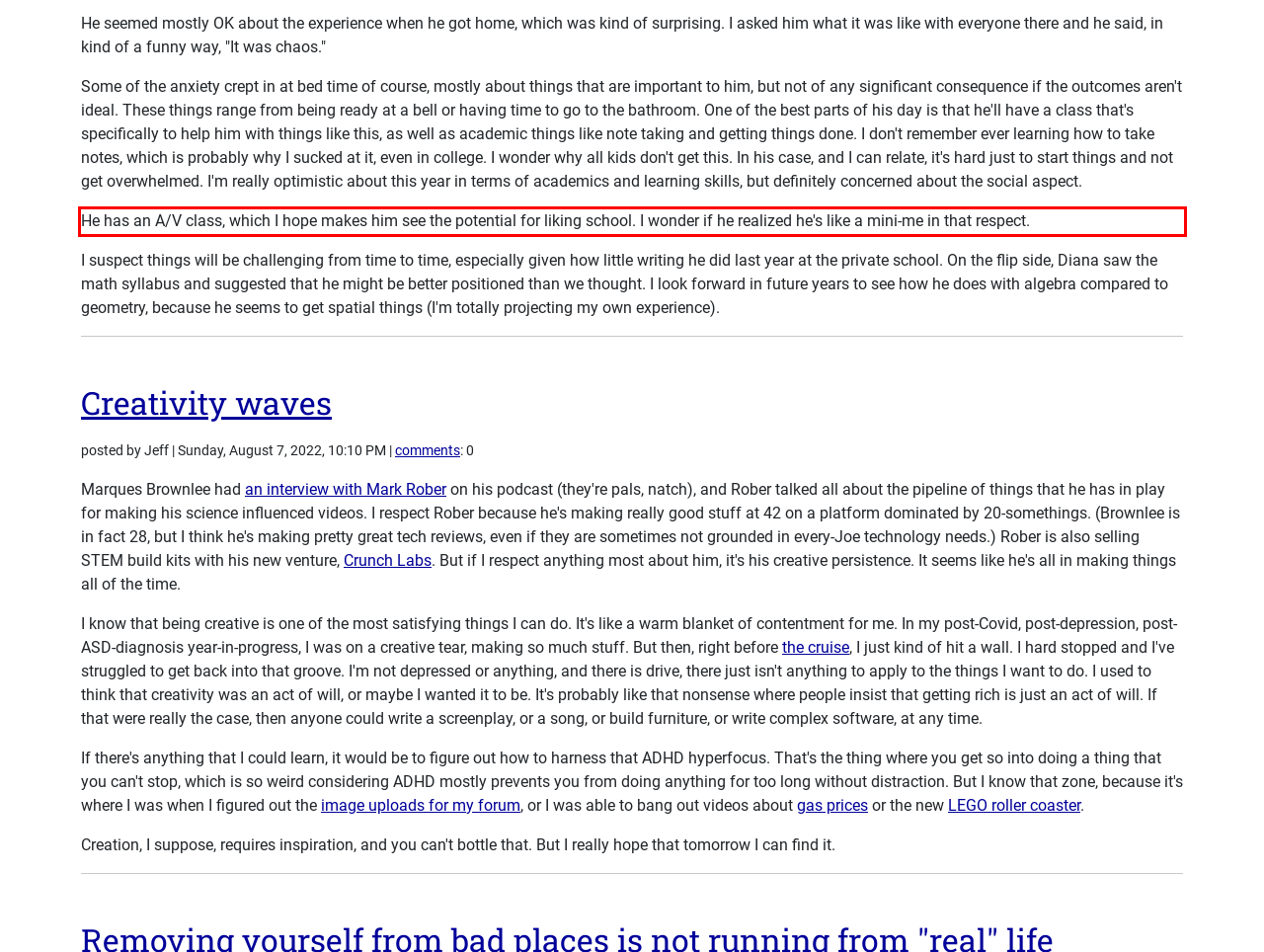Please analyze the screenshot of a webpage and extract the text content within the red bounding box using OCR.

He has an A/V class, which I hope makes him see the potential for liking school. I wonder if he realized he's like a mini-me in that respect.